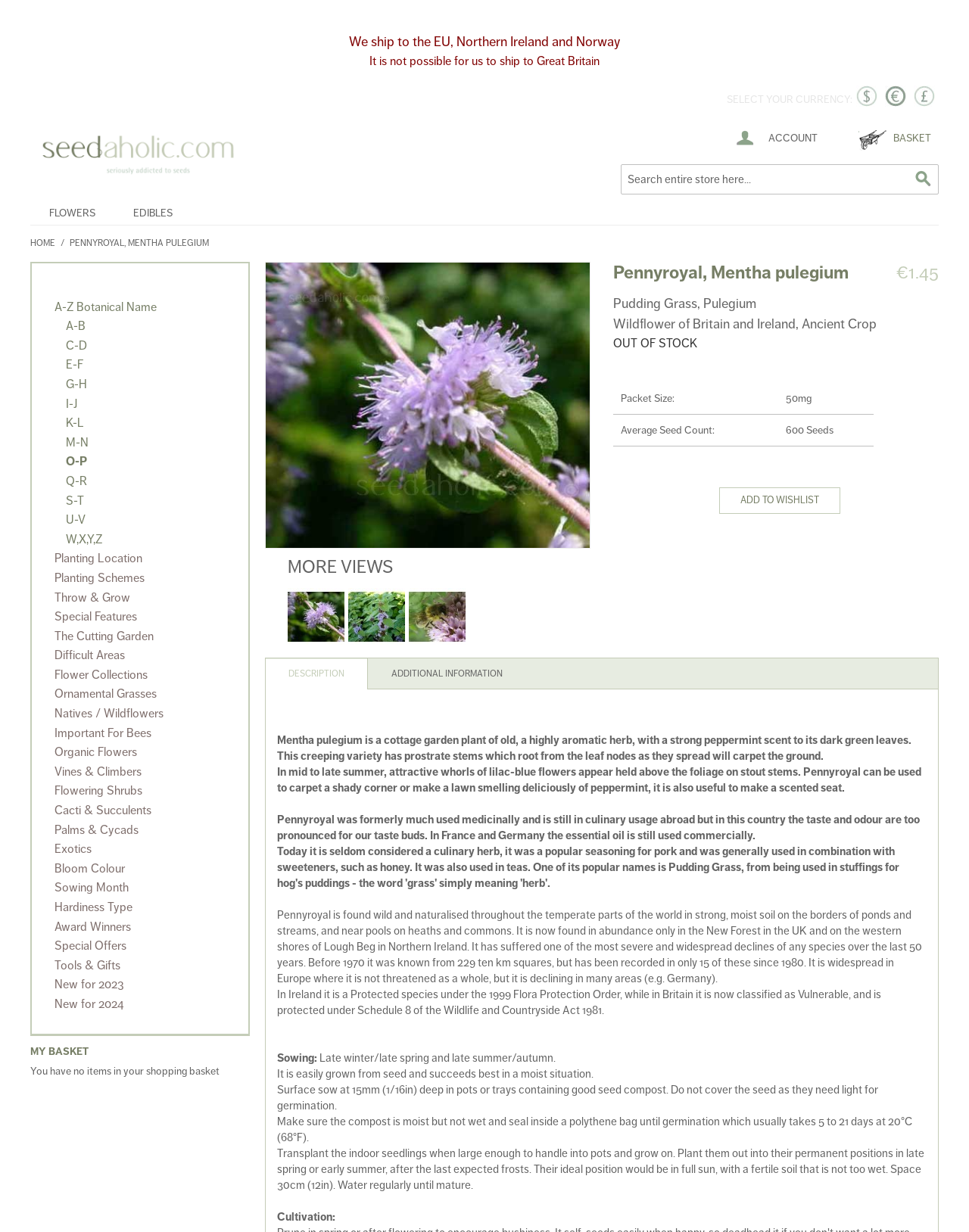Select the bounding box coordinates of the element I need to click to carry out the following instruction: "select currency".

[0.75, 0.076, 0.88, 0.086]